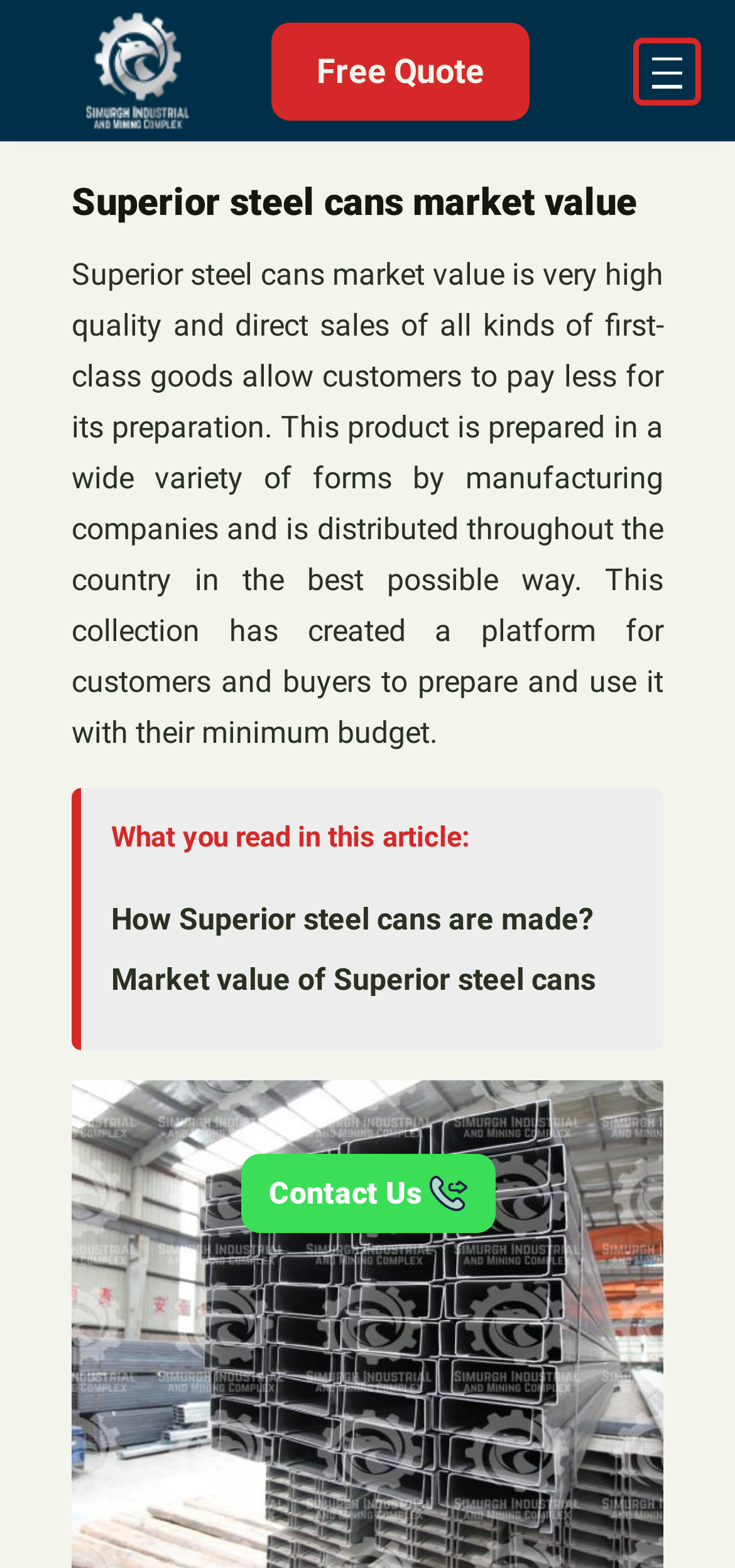Use a single word or phrase to answer the question: 
How many forms of Superior steel cans are prepared?

A wide variety